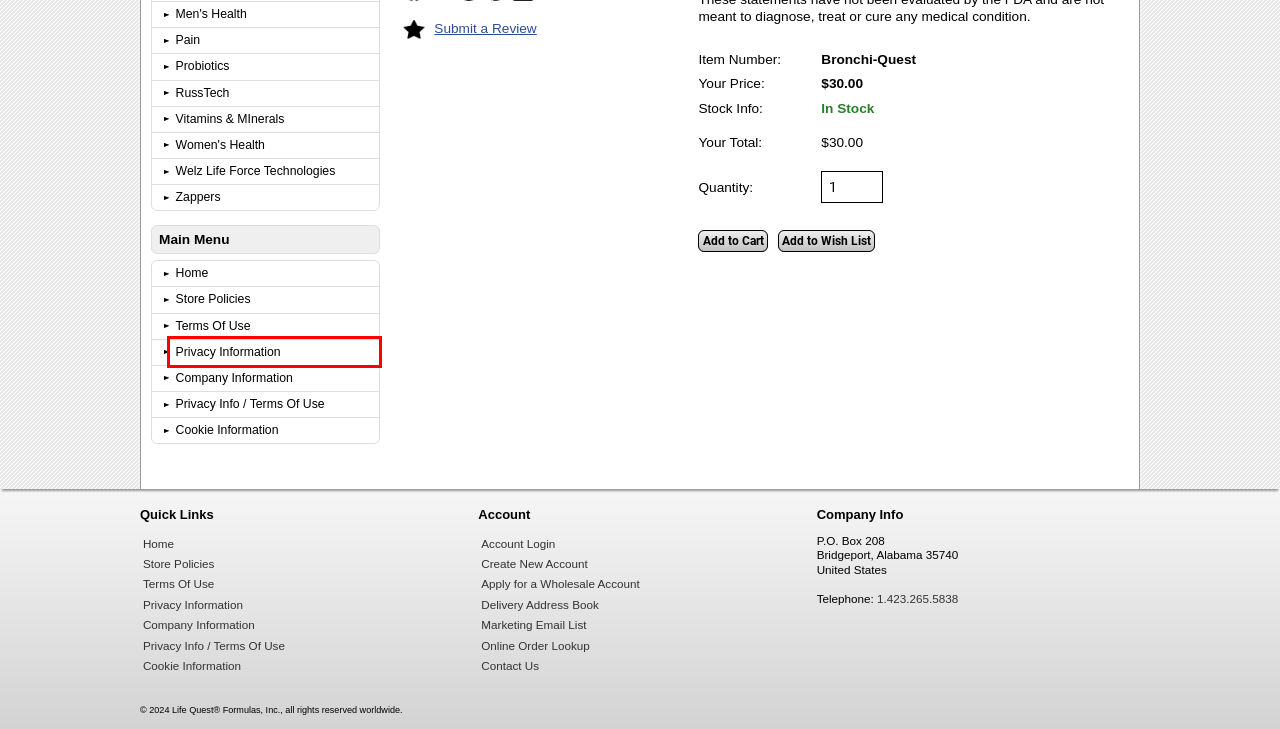Please examine the screenshot provided, which contains a red bounding box around a UI element. Select the webpage description that most accurately describes the new page displayed after clicking the highlighted element. Here are the candidates:
A. Privacy Information - Life Quest Formulas, Inc.
B. Pain - Life Quest Formulas, Inc.
C. Privacy Info & Terms of Use - Life Quest Formulas, Inc.
D. Vitamins & MInerals - Life Quest Formulas, Inc.
E. Online Orders - Life Quest Formulas, Inc.
F. Cookie Information - Life Quest Formulas, Inc.
G. Store Policies - Life Quest Formulas, Inc.
H. RussTech - Life Quest Formulas, Inc.

A